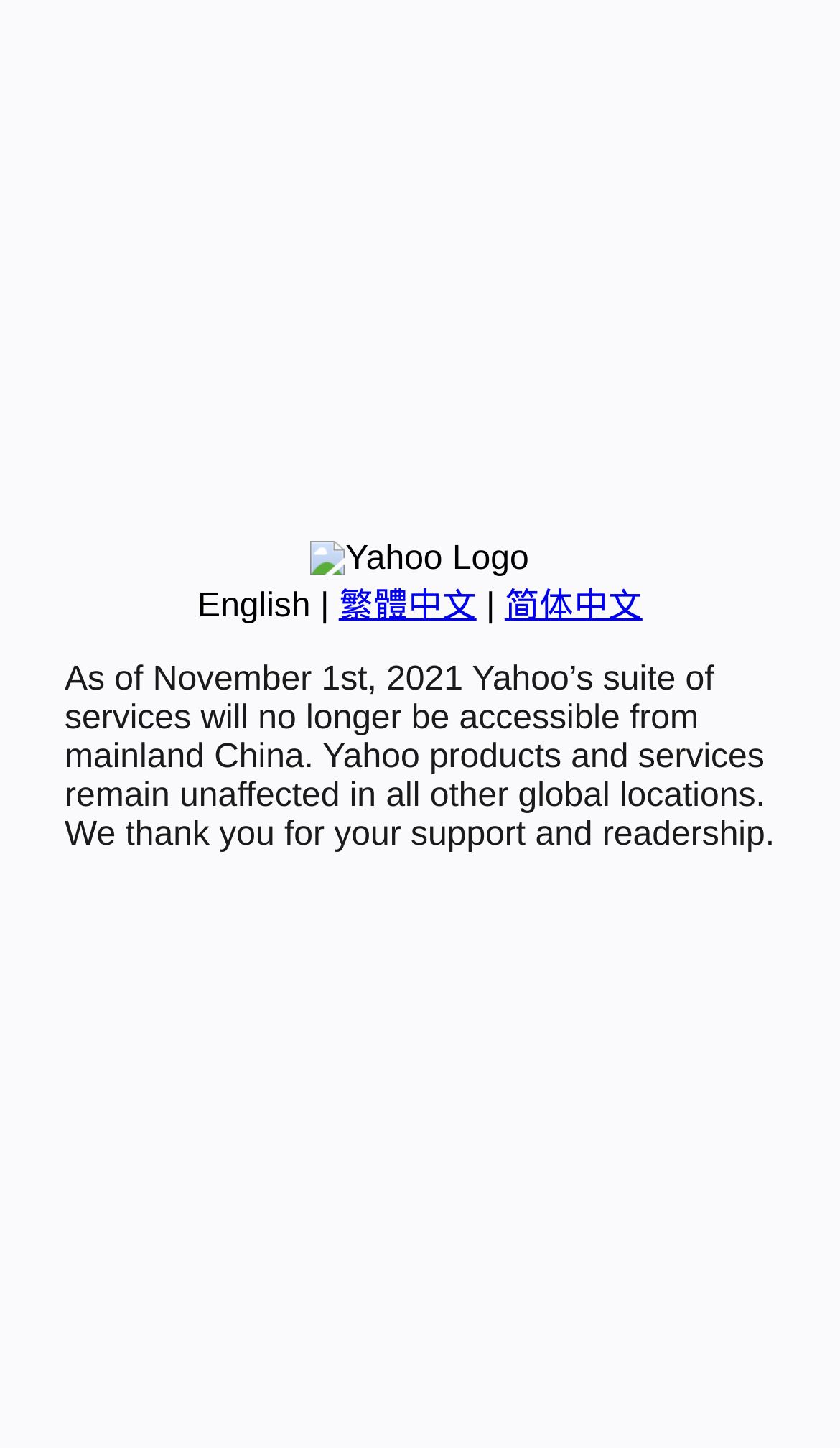Using the description: "繁體中文", identify the bounding box of the corresponding UI element in the screenshot.

[0.403, 0.406, 0.567, 0.432]